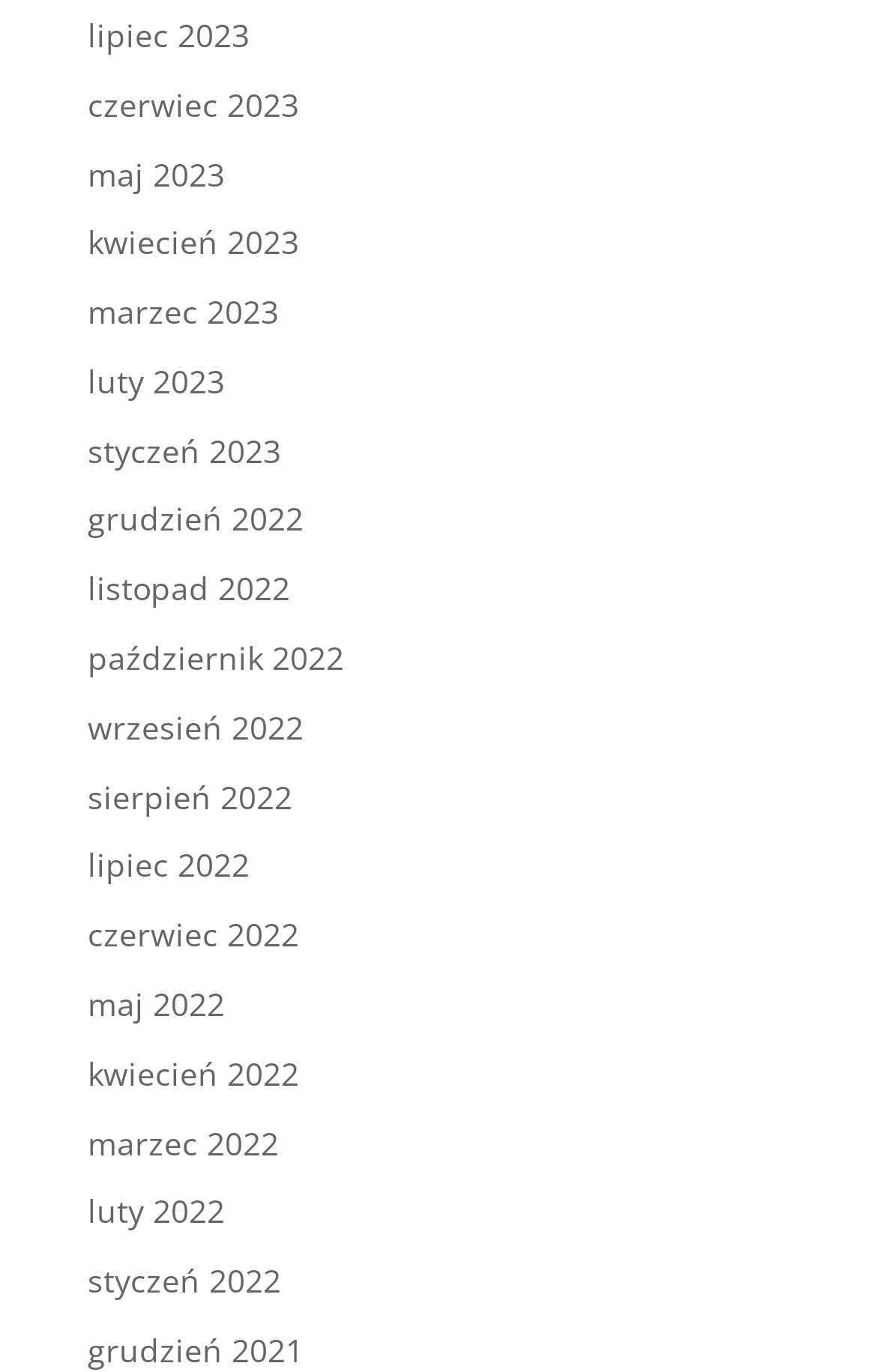Using the format (top-left x, top-left y, bottom-right x, bottom-right y), provide the bounding box coordinates for the described UI element. All values should be floating point numbers between 0 and 1: luty 2023

[0.1, 0.262, 0.256, 0.293]